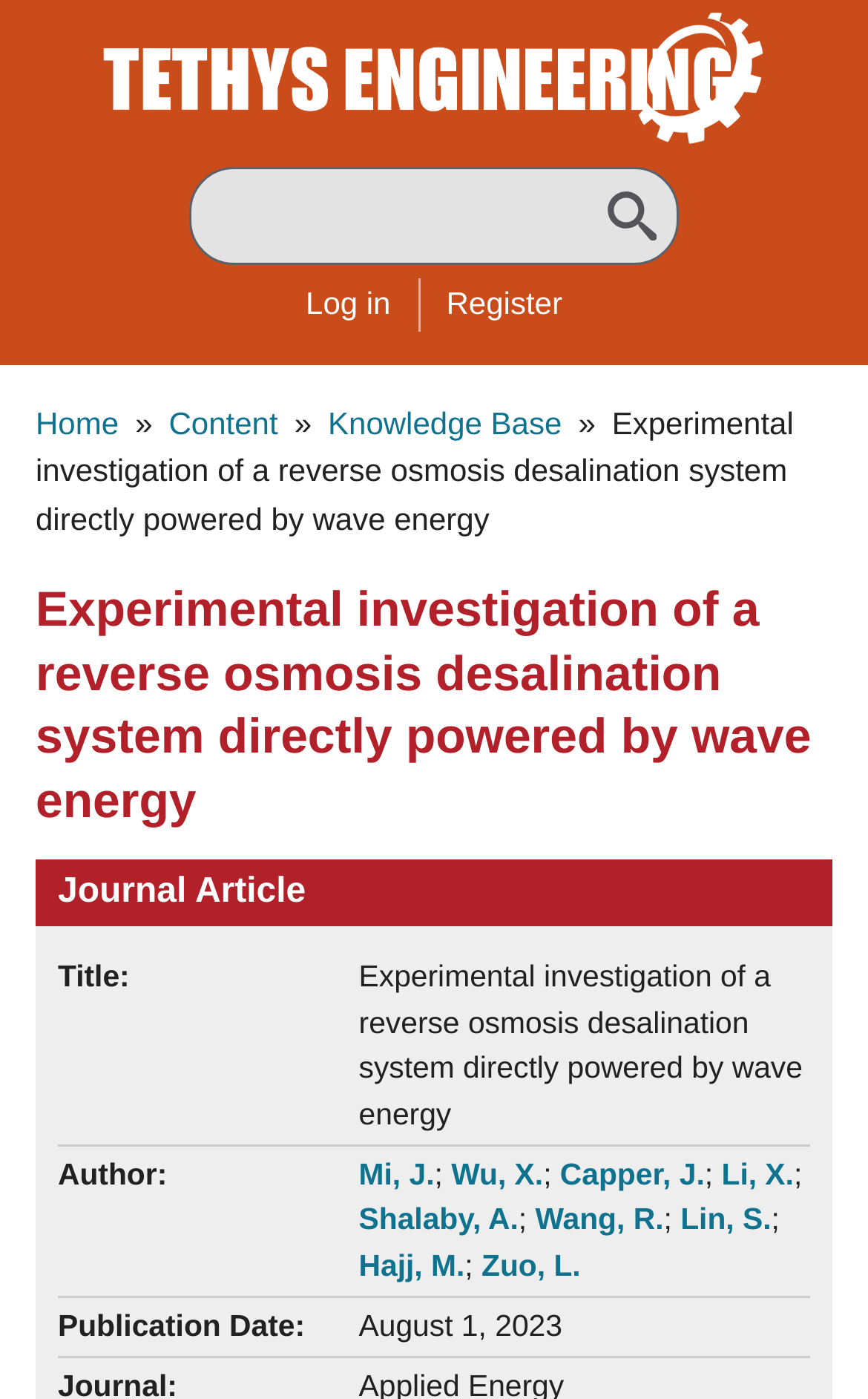Please identify the bounding box coordinates of the clickable area that will fulfill the following instruction: "Click the 'Skip to main content' link". The coordinates should be in the format of four float numbers between 0 and 1, i.e., [left, top, right, bottom].

[0.213, 0.0, 0.264, 0.016]